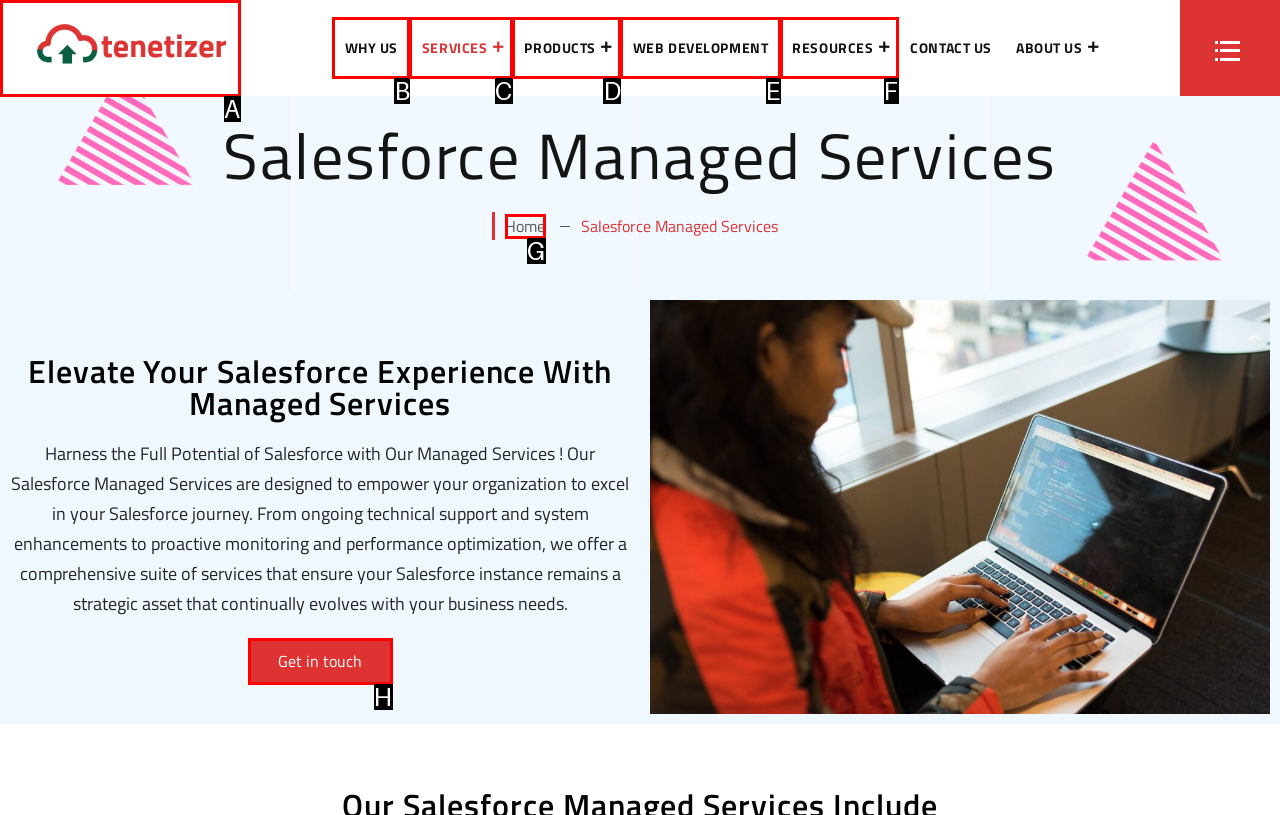Find the option that aligns with: Get in touch
Provide the letter of the corresponding option.

H